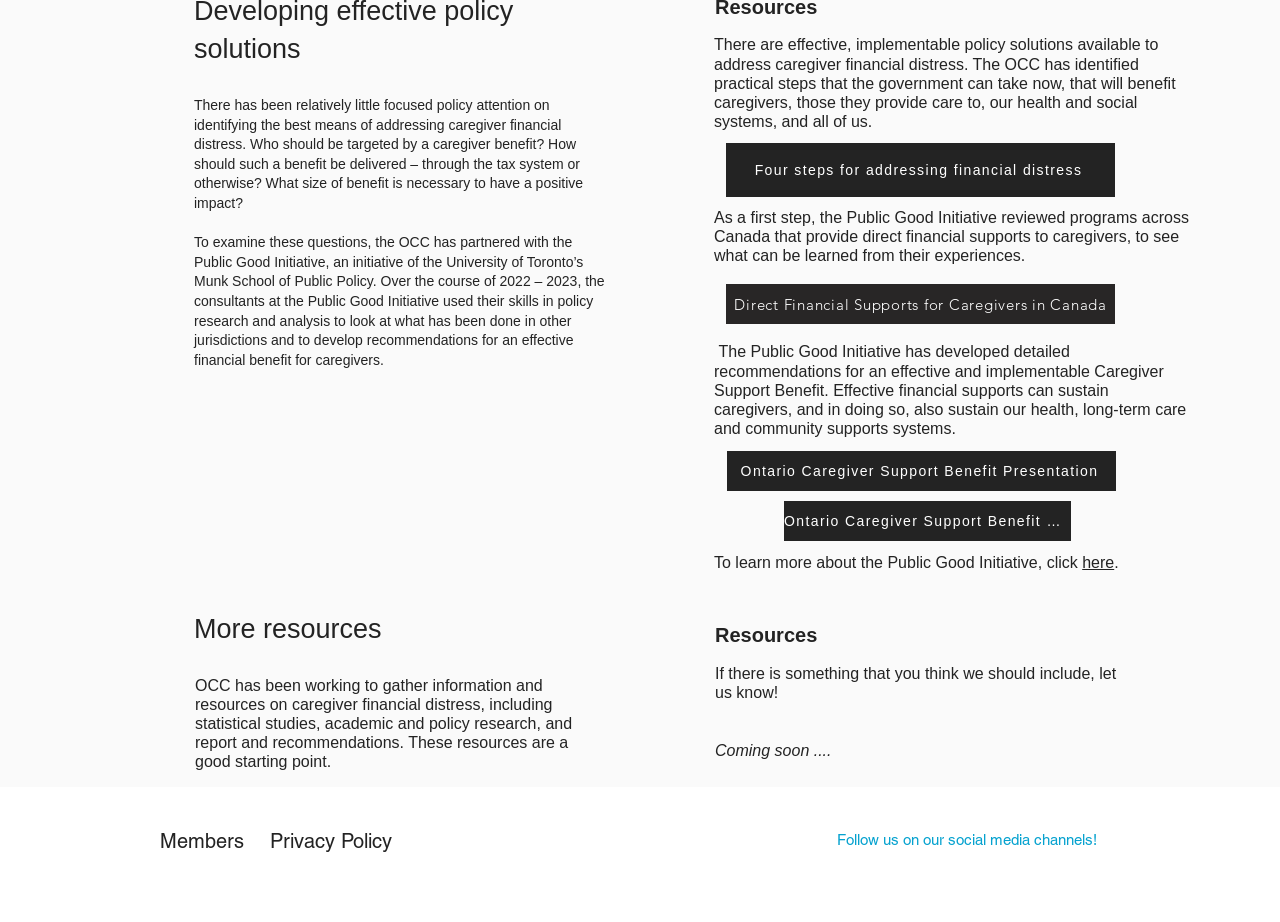Please specify the bounding box coordinates of the area that should be clicked to accomplish the following instruction: "Click the 'Four steps for addressing financial distress' link". The coordinates should consist of four float numbers between 0 and 1, i.e., [left, top, right, bottom].

[0.567, 0.156, 0.871, 0.214]